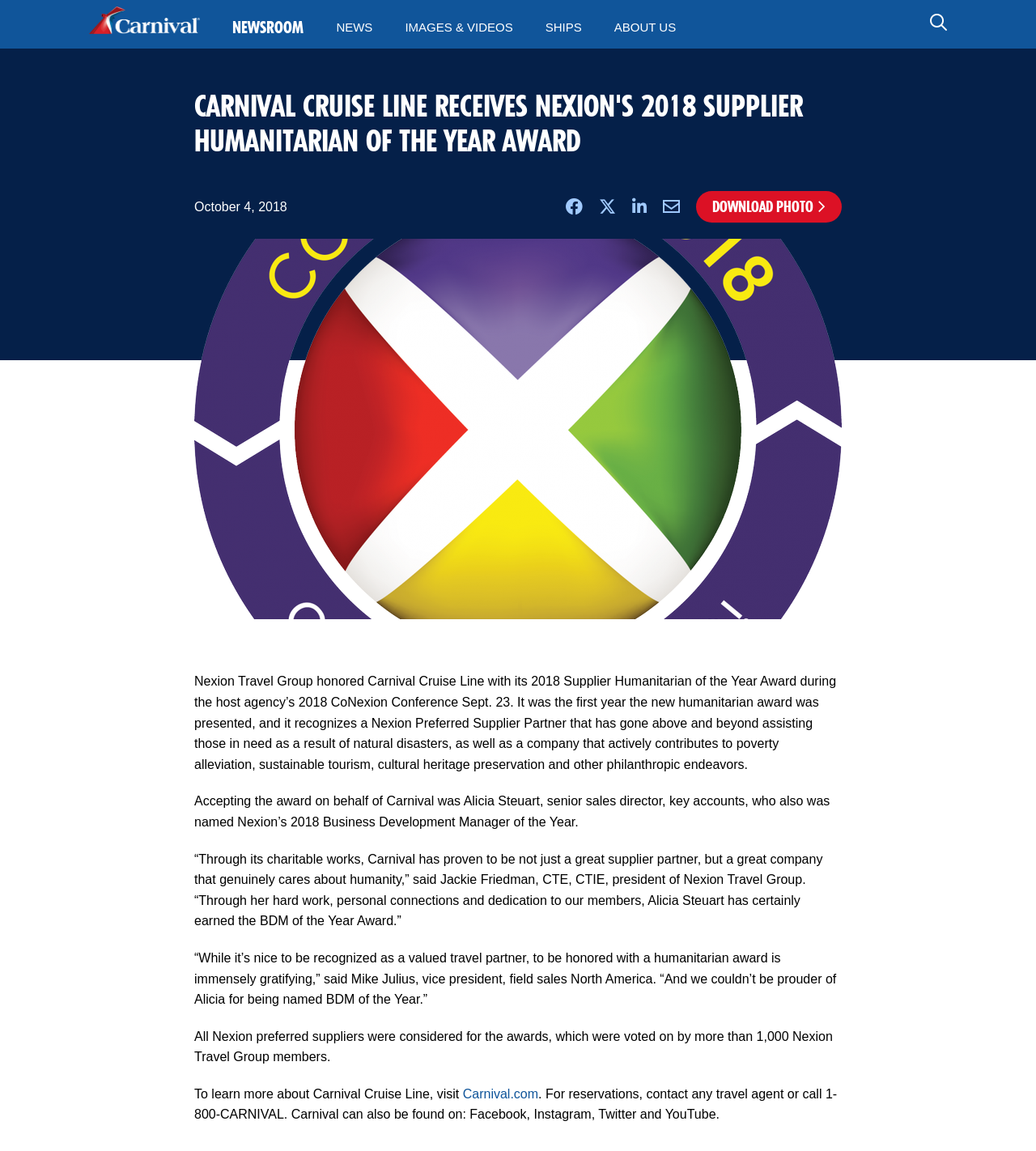Specify the bounding box coordinates (top-left x, top-left y, bottom-right x, bottom-right y) of the UI element in the screenshot that matches this description: Images & Videos

[0.391, 0.005, 0.495, 0.043]